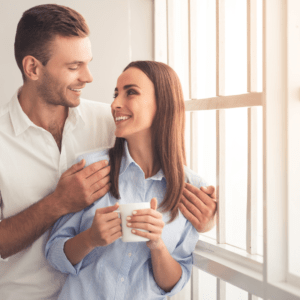What is the man's attire?
Using the image provided, answer with just one word or phrase.

white shirt